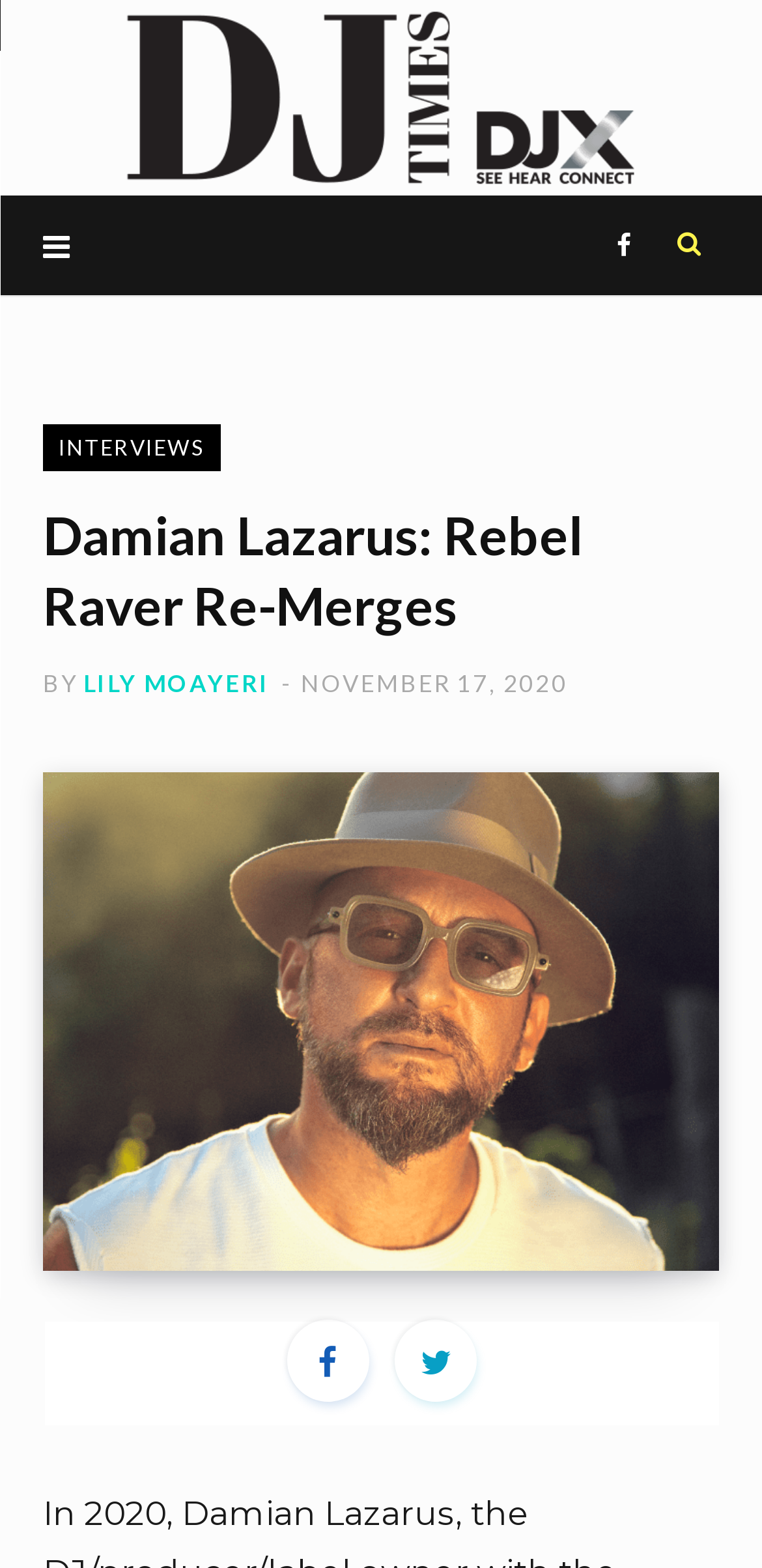Locate the bounding box coordinates of the element that needs to be clicked to carry out the instruction: "Go to the INTERVIEWS page". The coordinates should be given as four float numbers ranging from 0 to 1, i.e., [left, top, right, bottom].

[0.056, 0.271, 0.29, 0.3]